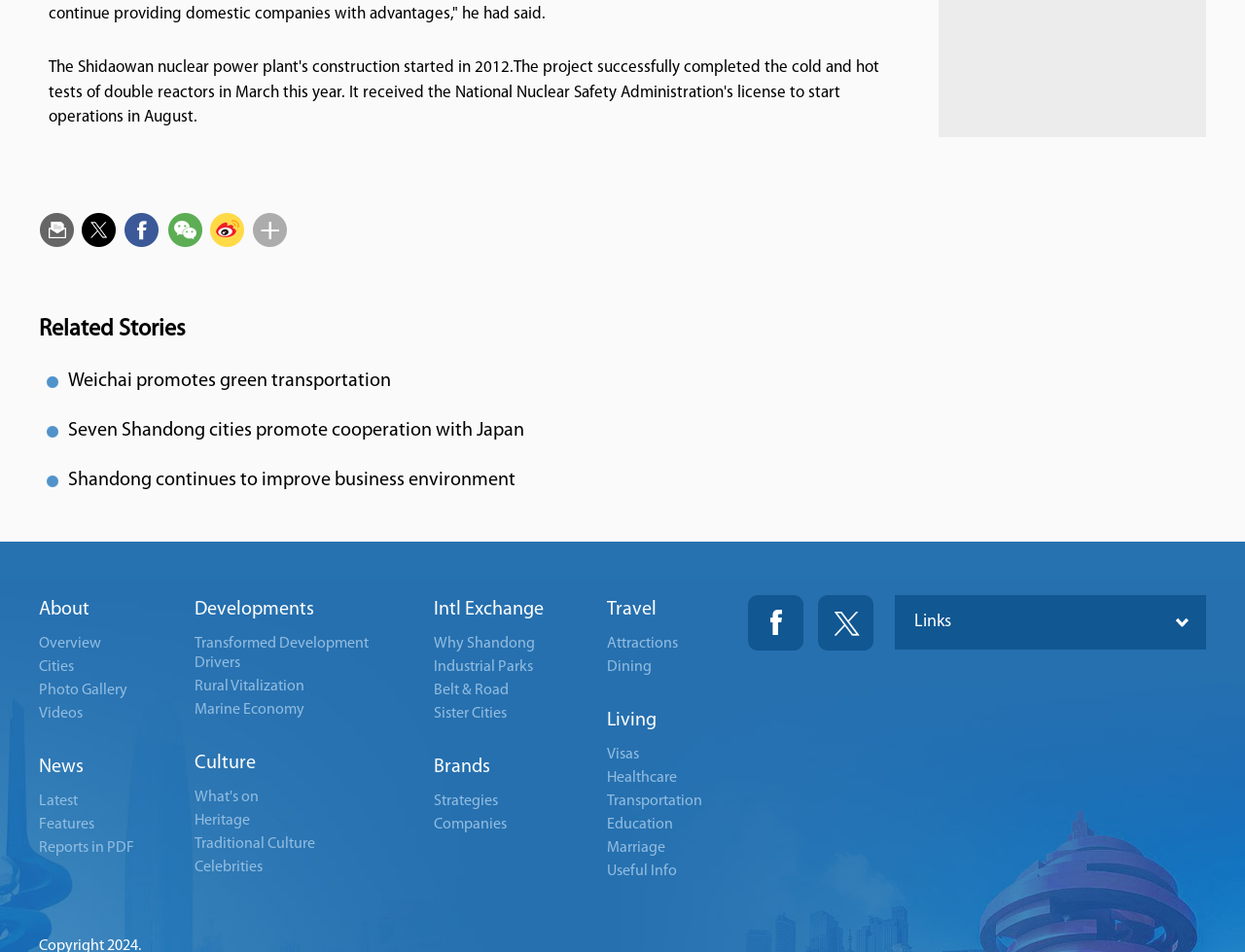Please predict the bounding box coordinates of the element's region where a click is necessary to complete the following instruction: "Click on About". The coordinates should be represented by four float numbers between 0 and 1, i.e., [left, top, right, bottom].

[0.031, 0.63, 0.072, 0.65]